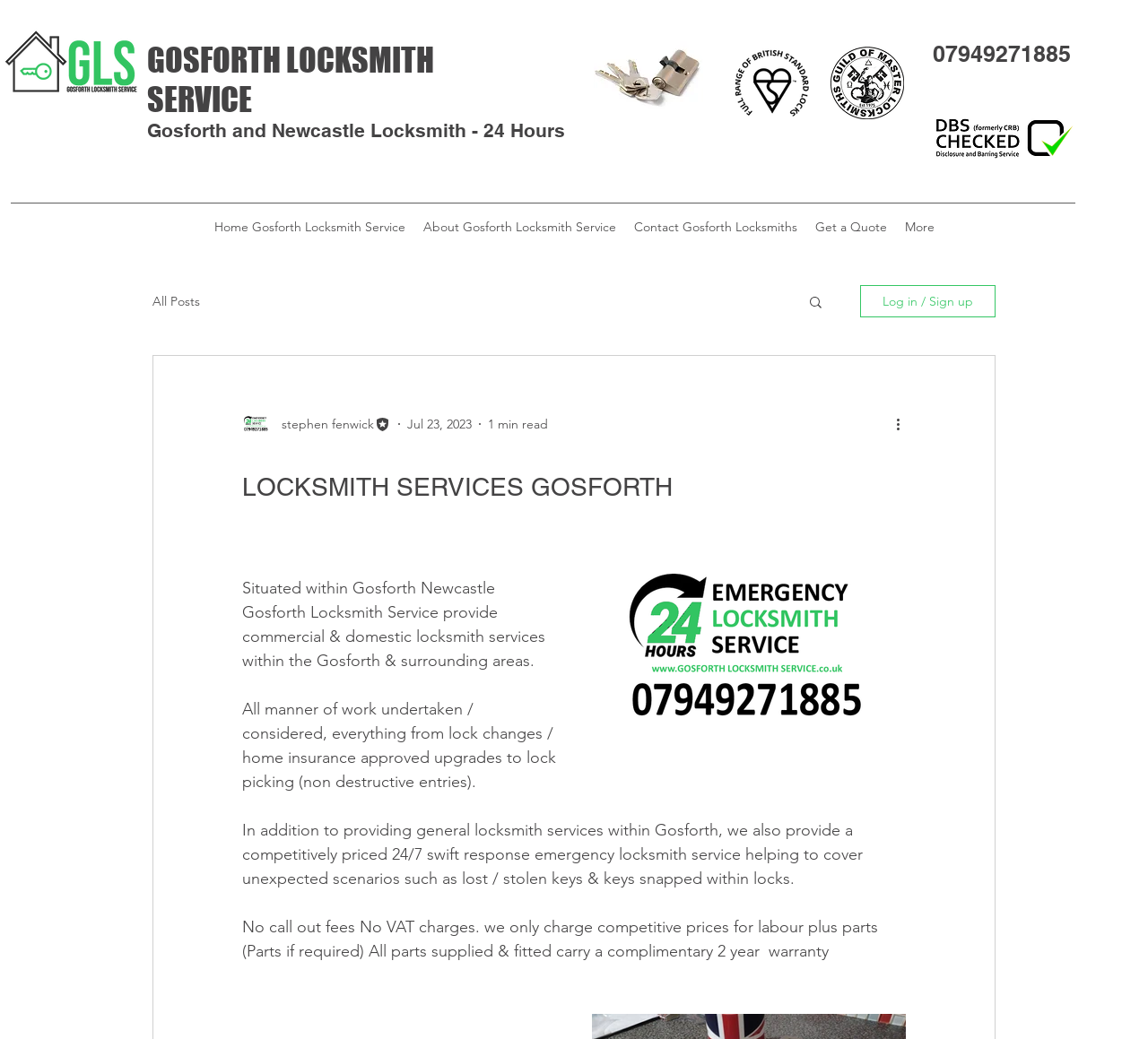Highlight the bounding box coordinates of the element that should be clicked to carry out the following instruction: "View all posts". The coordinates must be given as four float numbers ranging from 0 to 1, i.e., [left, top, right, bottom].

[0.133, 0.282, 0.174, 0.298]